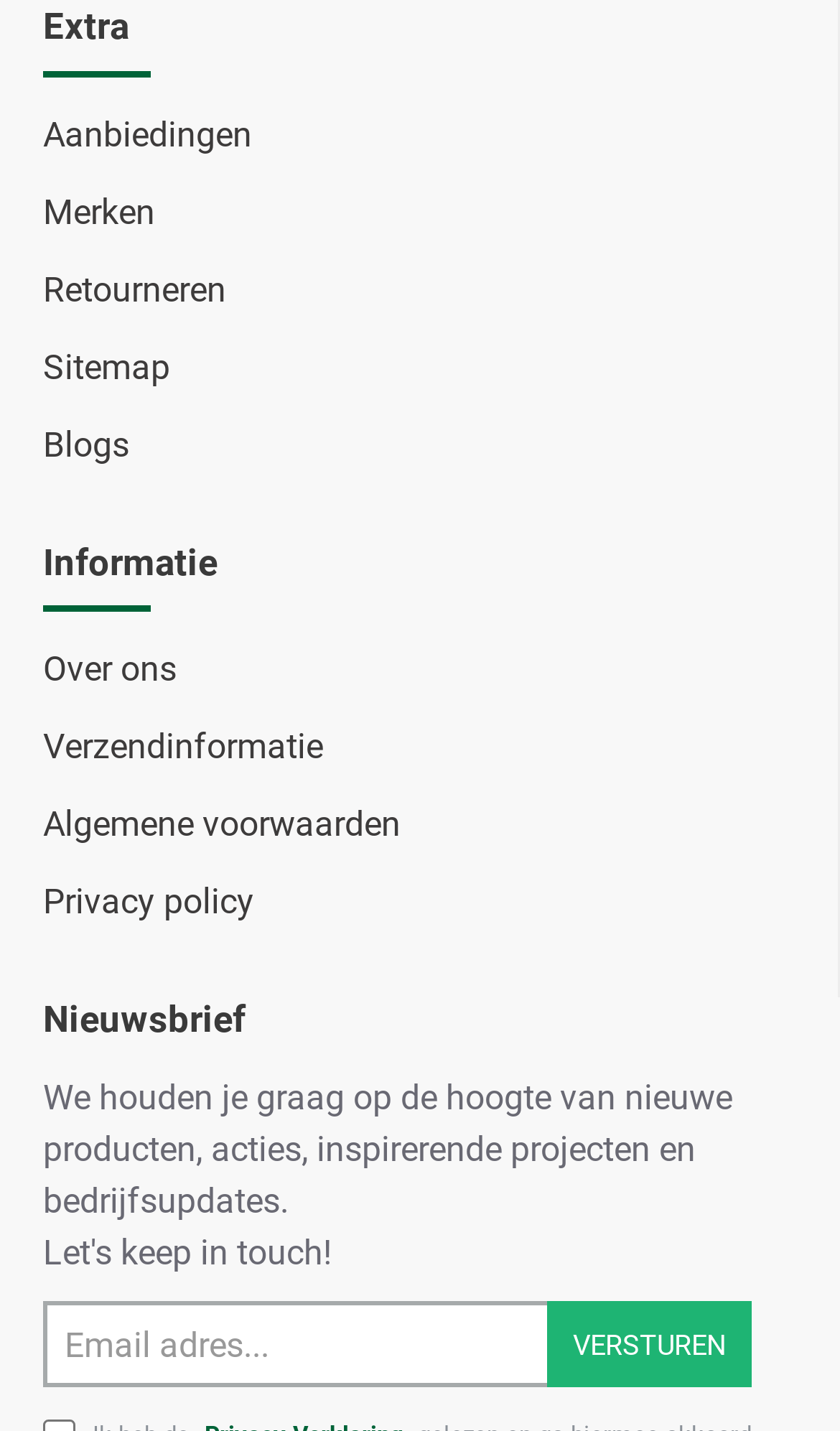How many headings are on the webpage?
Please provide a single word or phrase as your answer based on the image.

3